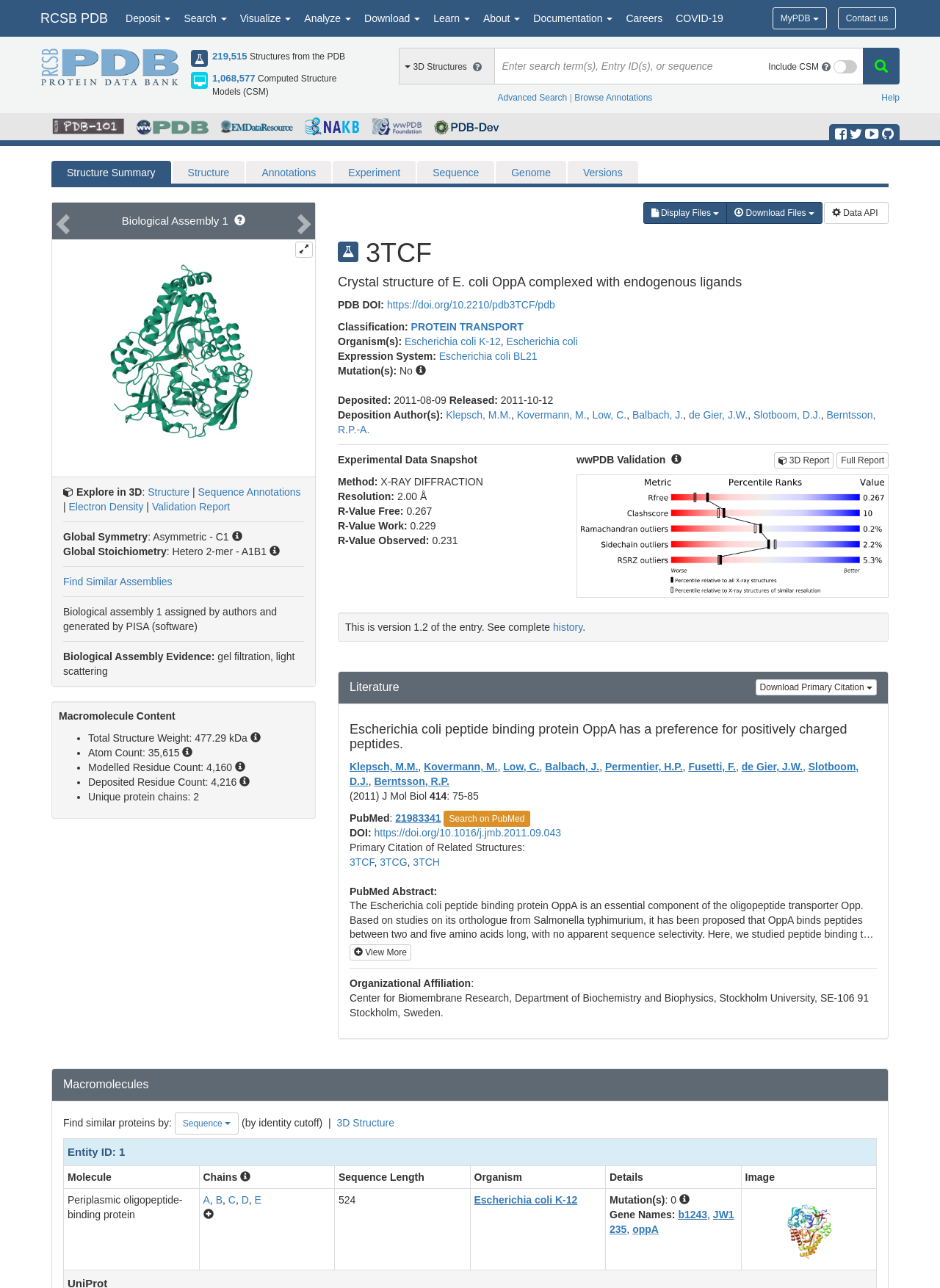How many tabs are there in the tab list?
Based on the image content, provide your answer in one word or a short phrase.

7